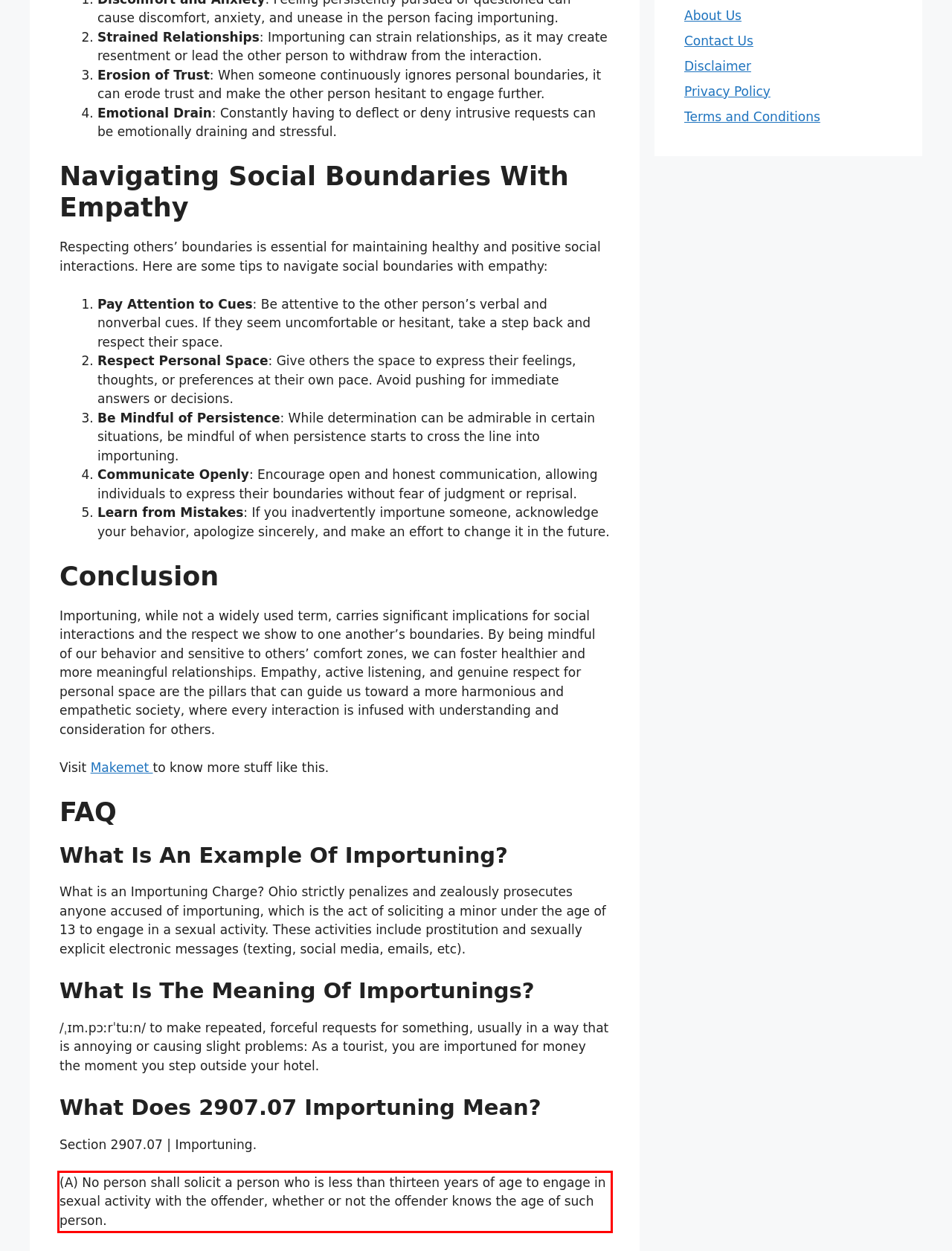Examine the screenshot of the webpage, locate the red bounding box, and generate the text contained within it.

(A) No person shall solicit a person who is less than thirteen years of age to engage in sexual activity with the offender, whether or not the offender knows the age of such person.